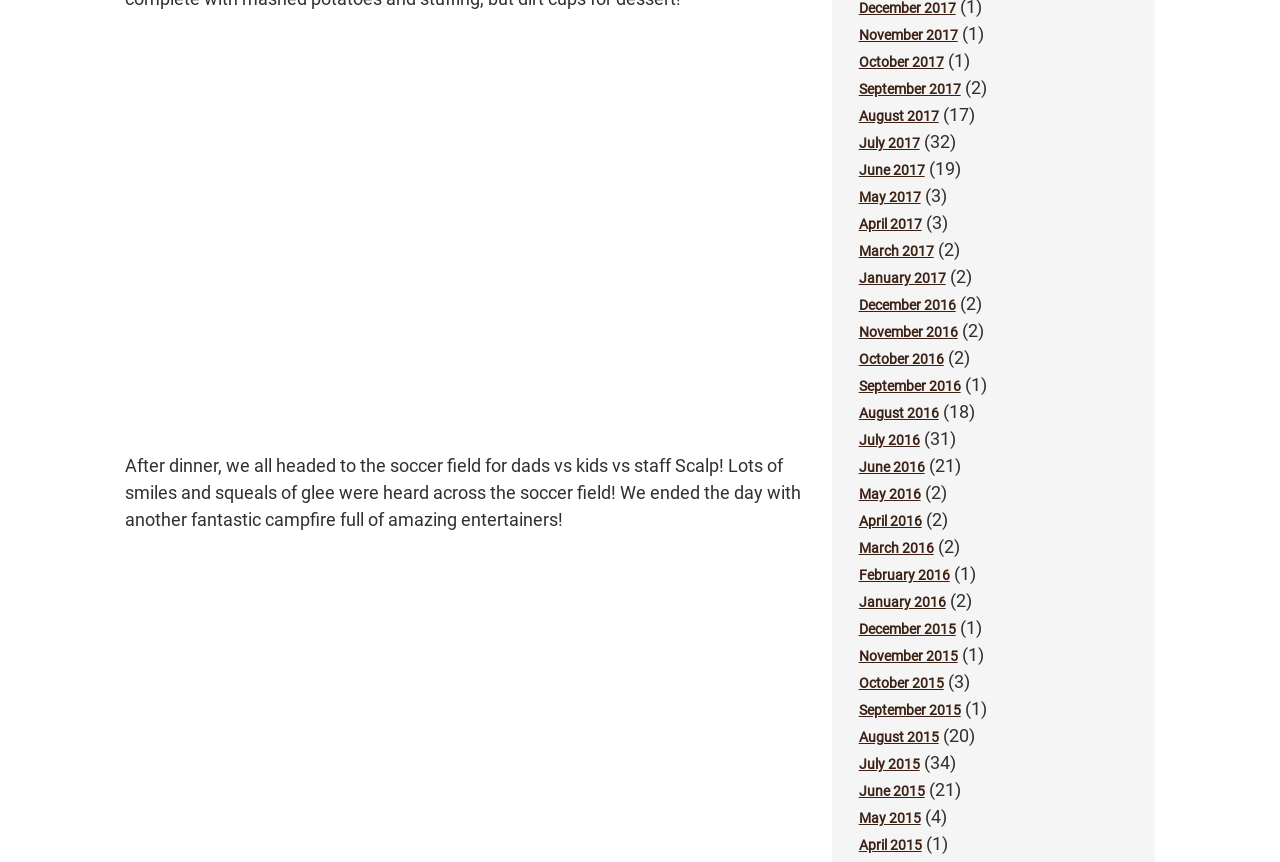Please identify the bounding box coordinates for the region that you need to click to follow this instruction: "View August 2017 archives".

[0.671, 0.125, 0.733, 0.144]